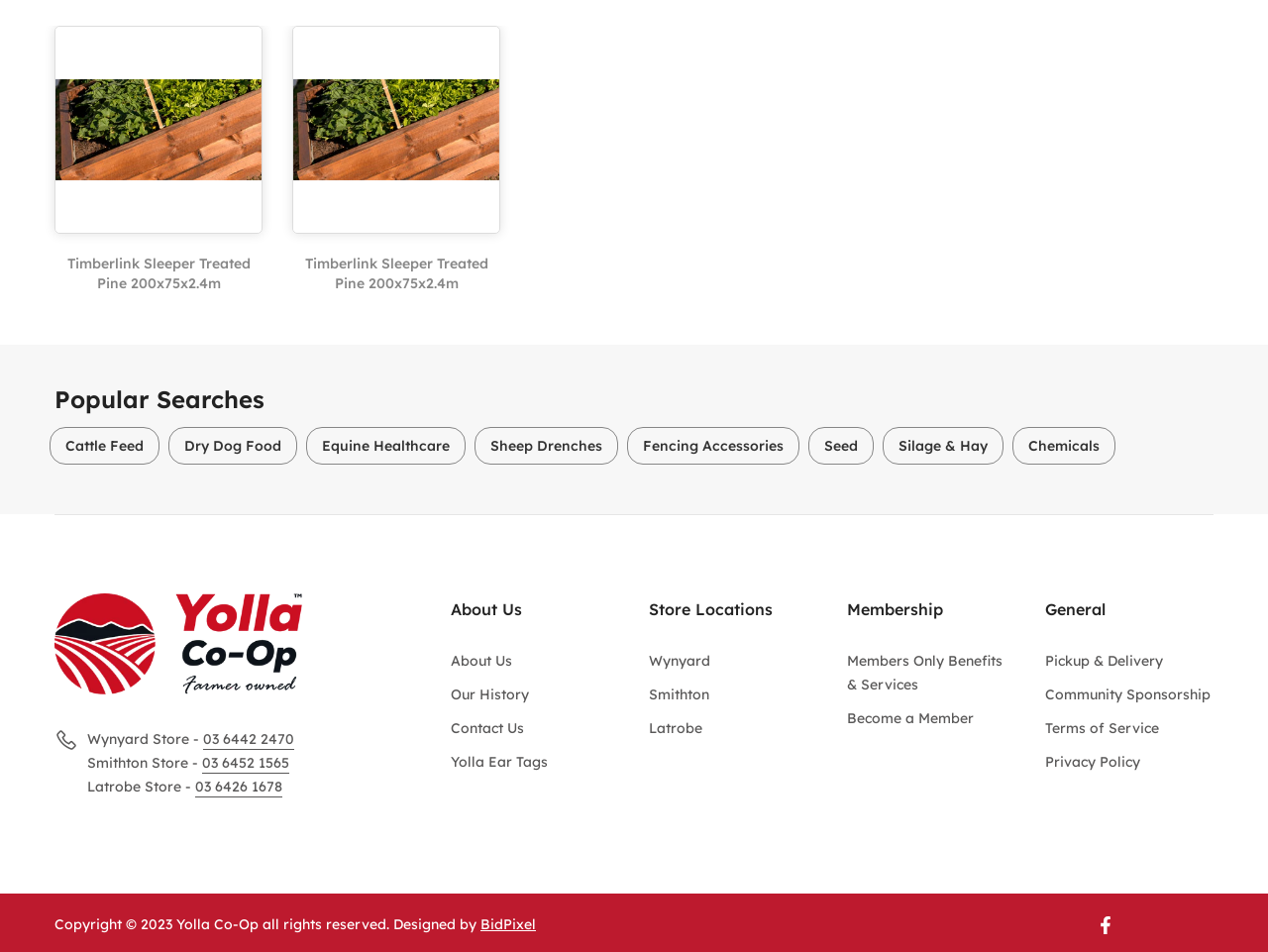Please identify the bounding box coordinates of the element I should click to complete this instruction: 'Enter your name'. The coordinates should be given as four float numbers between 0 and 1, like this: [left, top, right, bottom].

None